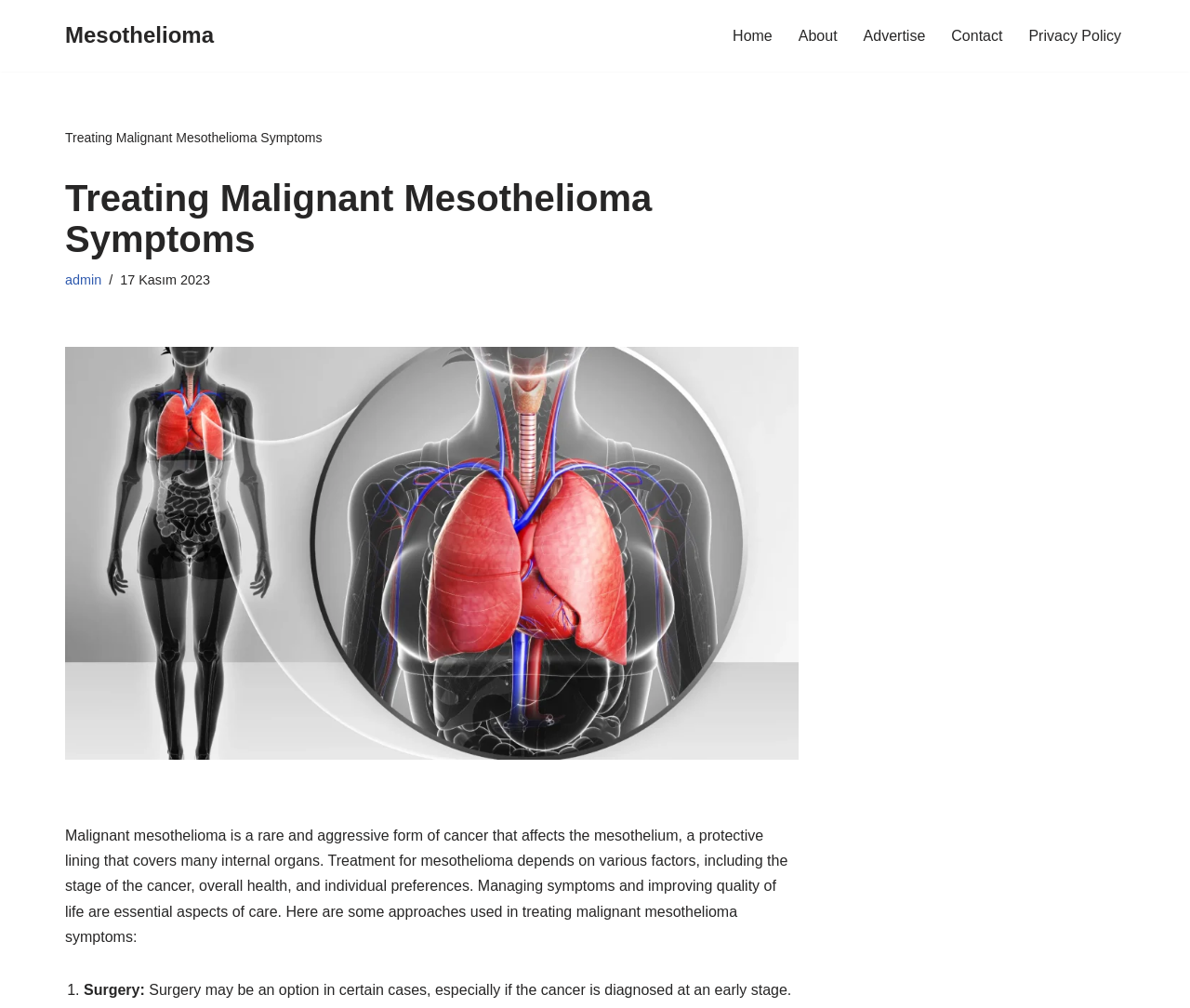Please identify the bounding box coordinates of the region to click in order to complete the given instruction: "learn about mesothelioma". The coordinates should be four float numbers between 0 and 1, i.e., [left, top, right, bottom].

[0.055, 0.017, 0.18, 0.054]